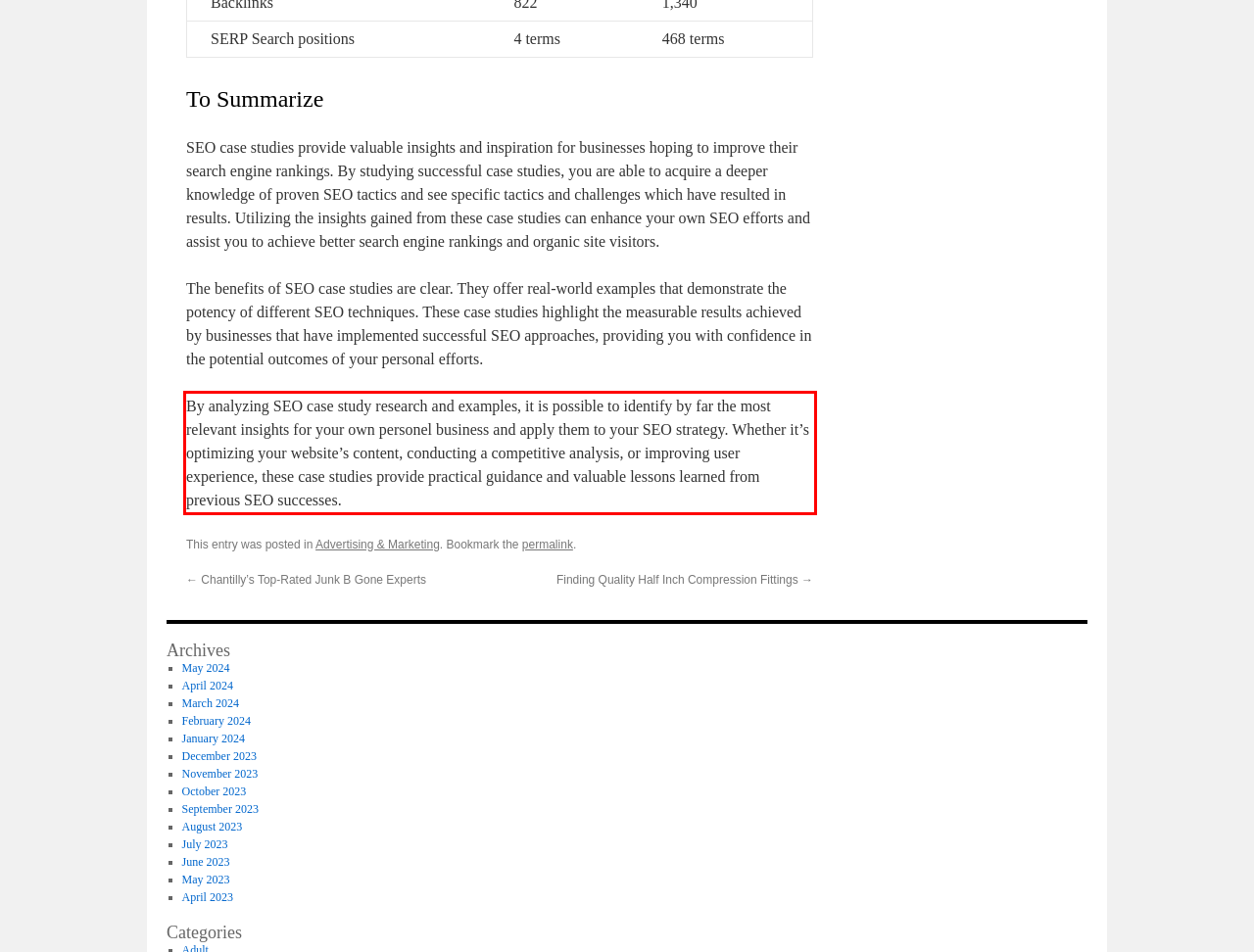Identify the text inside the red bounding box on the provided webpage screenshot by performing OCR.

By analyzing SEO case study research and examples, it is possible to identify by far the most relevant insights for your own personel business and apply them to your SEO strategy. Whether it’s optimizing your website’s content, conducting a competitive analysis, or improving user experience, these case studies provide practical guidance and valuable lessons learned from previous SEO successes.